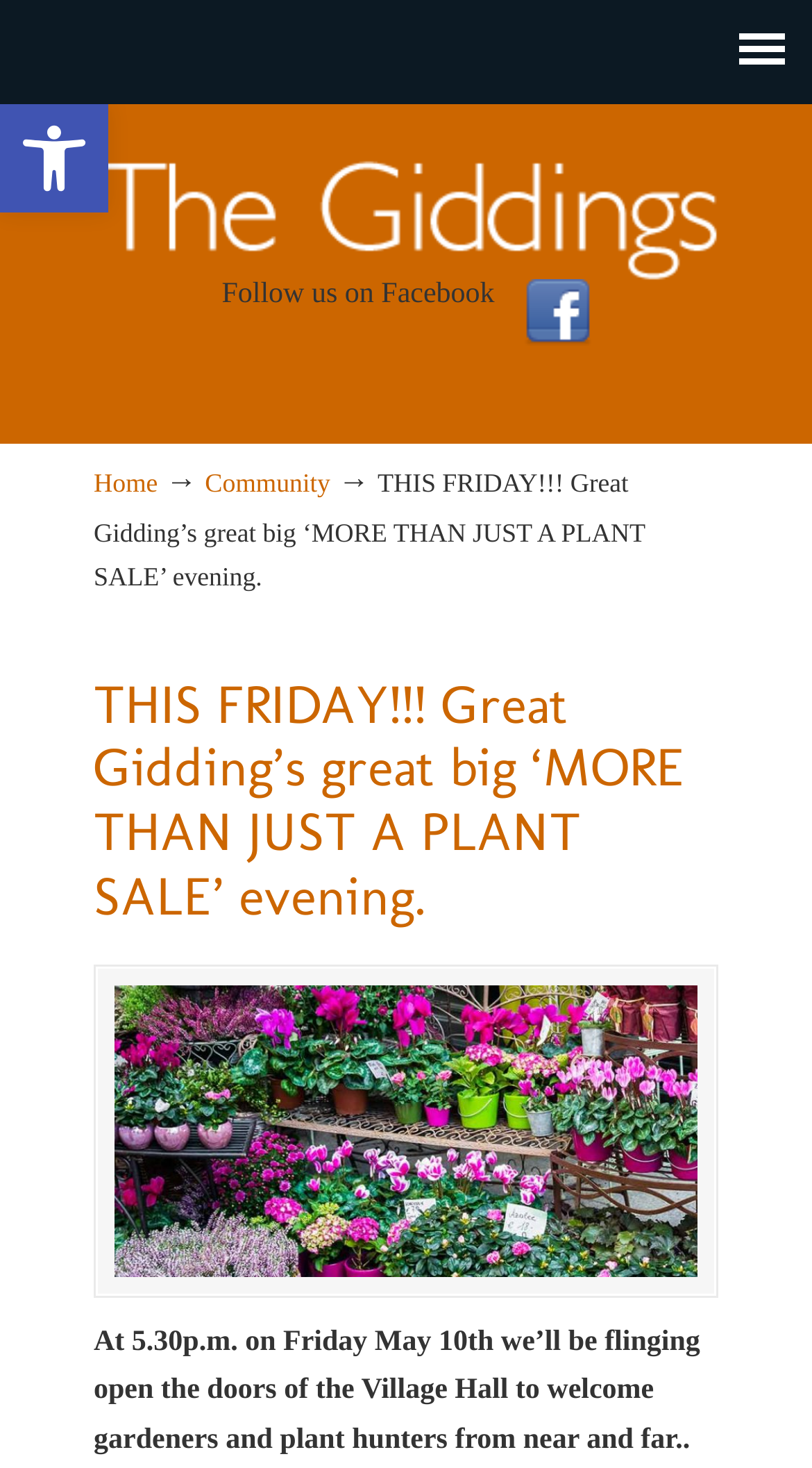What time does the event start?
Give a comprehensive and detailed explanation for the question.

The webpage mentions 'At 5.30p.m. on Friday May 10th we’ll be flinging open the doors of the Village Hall...' which indicates that the event starts at 5.30p.m.